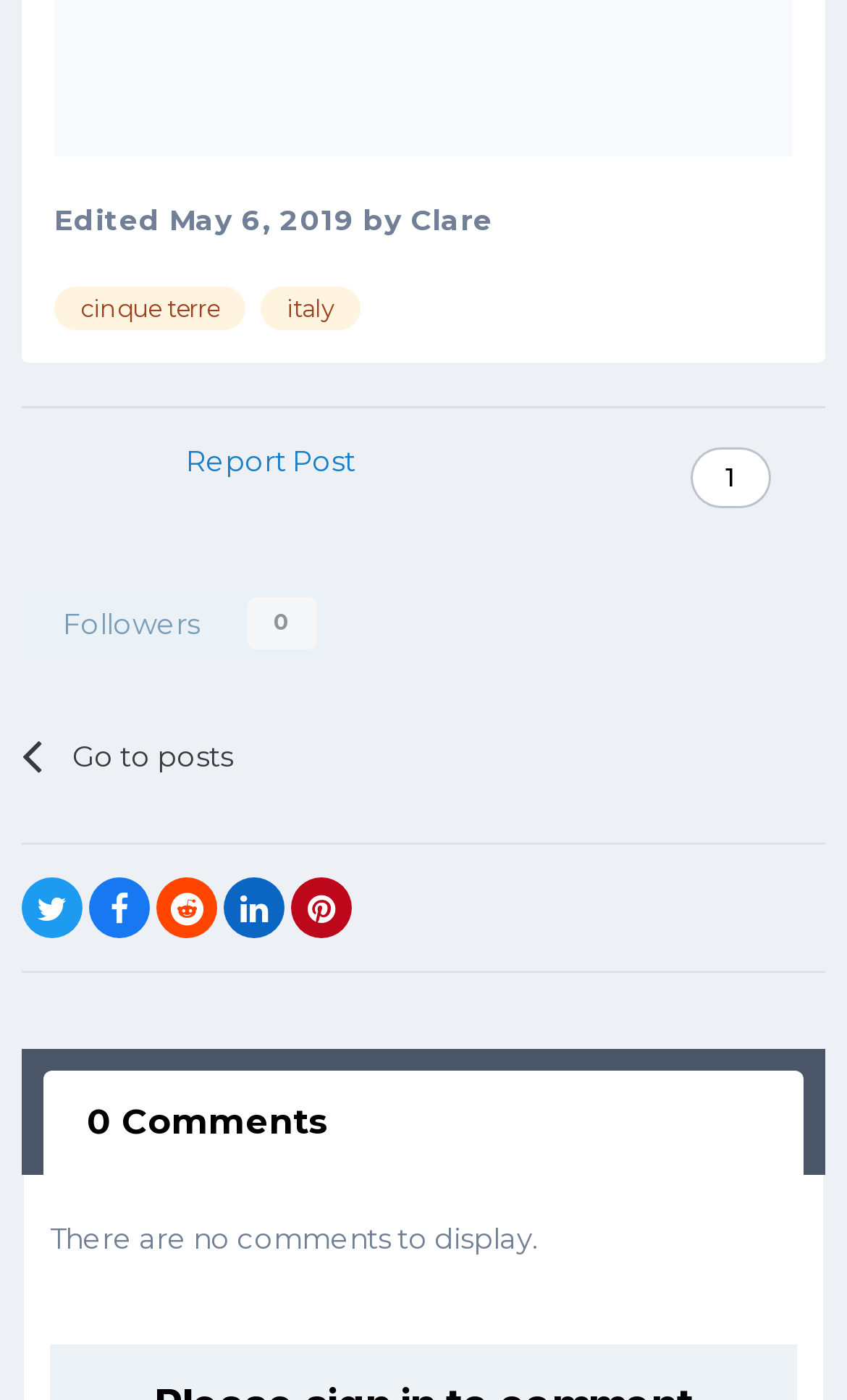What are the two locations mentioned in the post?
Answer the question with a detailed and thorough explanation.

The two locations mentioned in the post can be found in the top section of the webpage, where there are two links 'cinque terre' and 'italy'.